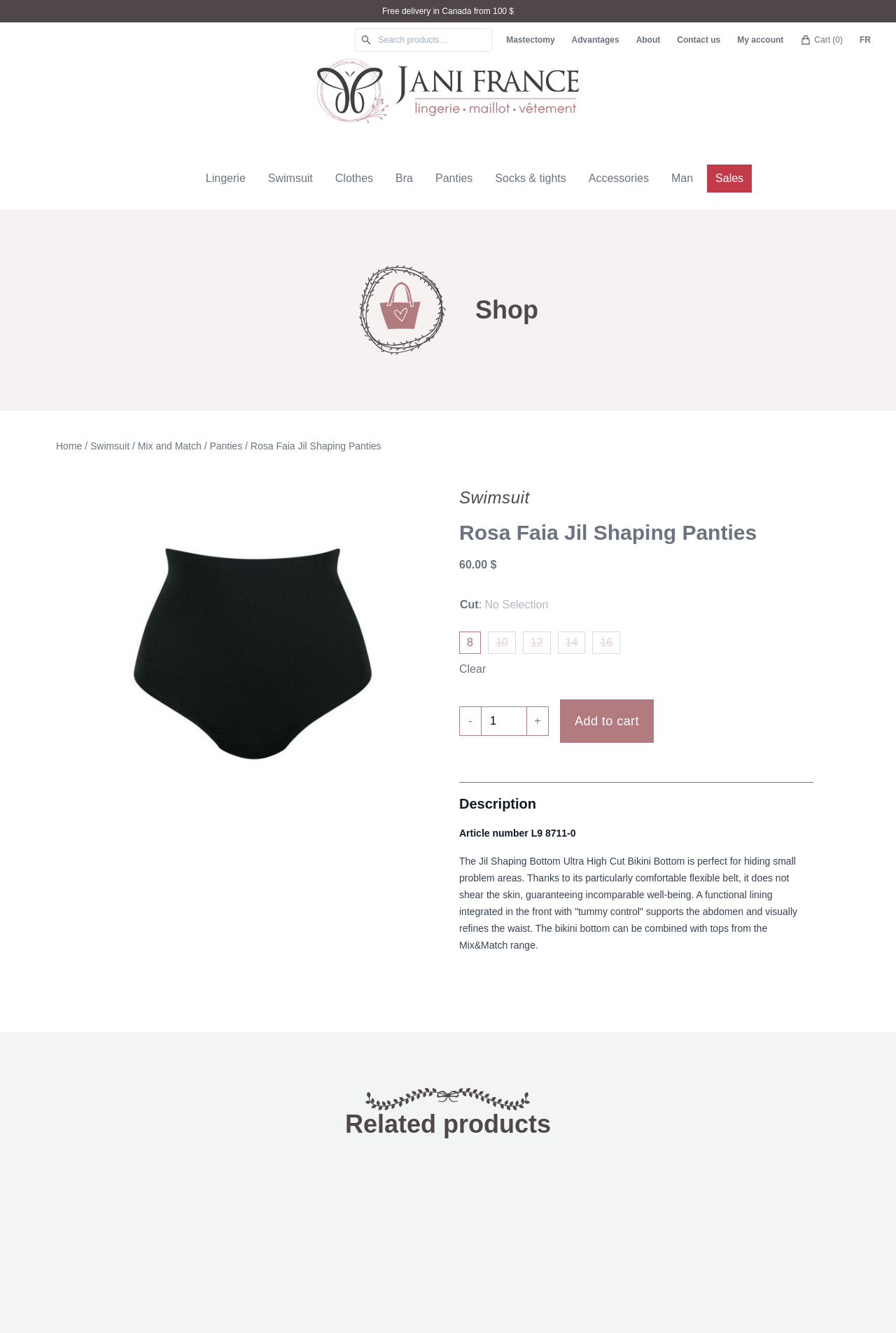Find the bounding box coordinates for the element that must be clicked to complete the instruction: "Add to cart". The coordinates should be four float numbers between 0 and 1, indicated as [left, top, right, bottom].

[0.625, 0.525, 0.73, 0.557]